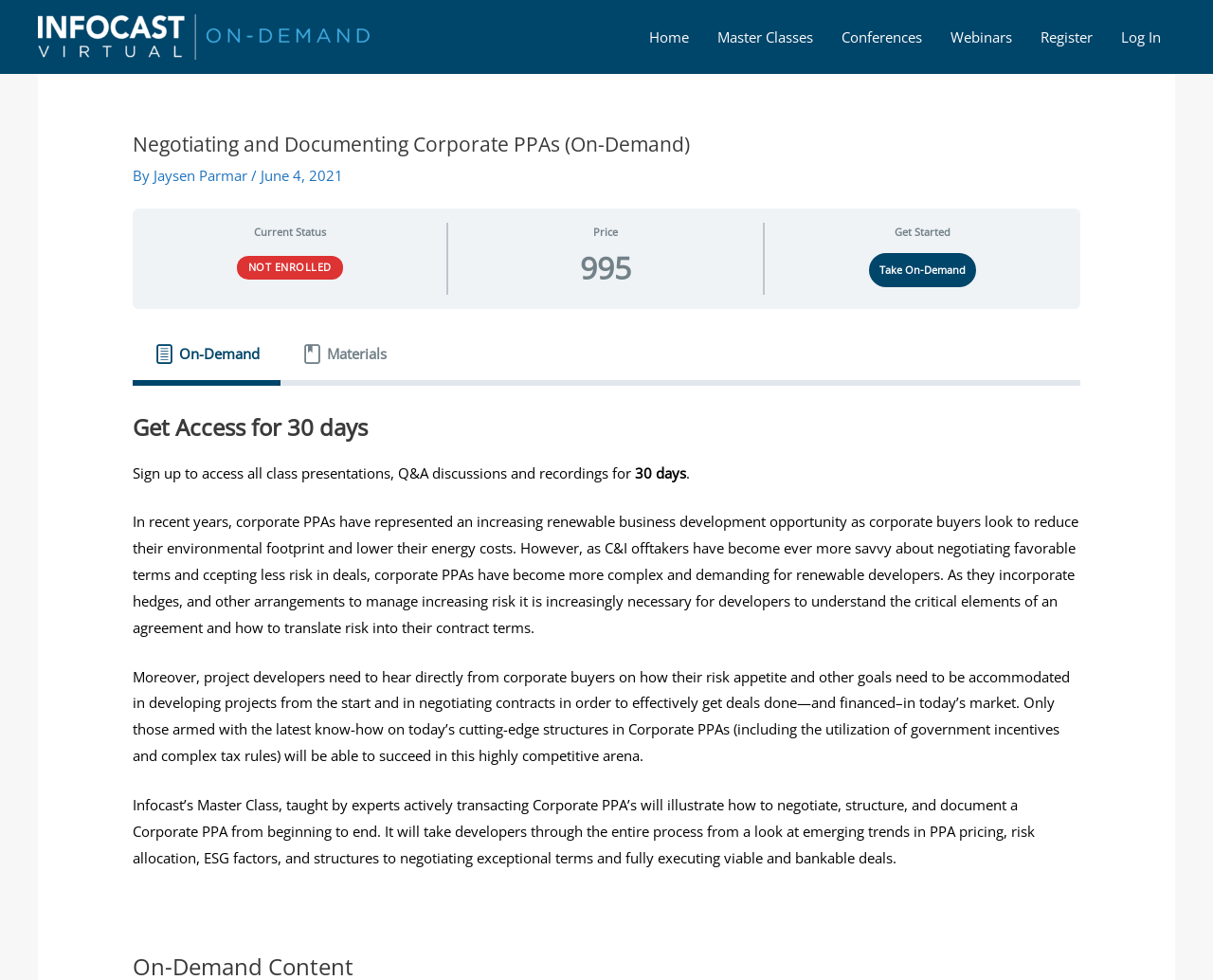Please find and report the primary heading text from the webpage.

Negotiating and Documenting Corporate PPAs (On-Demand)